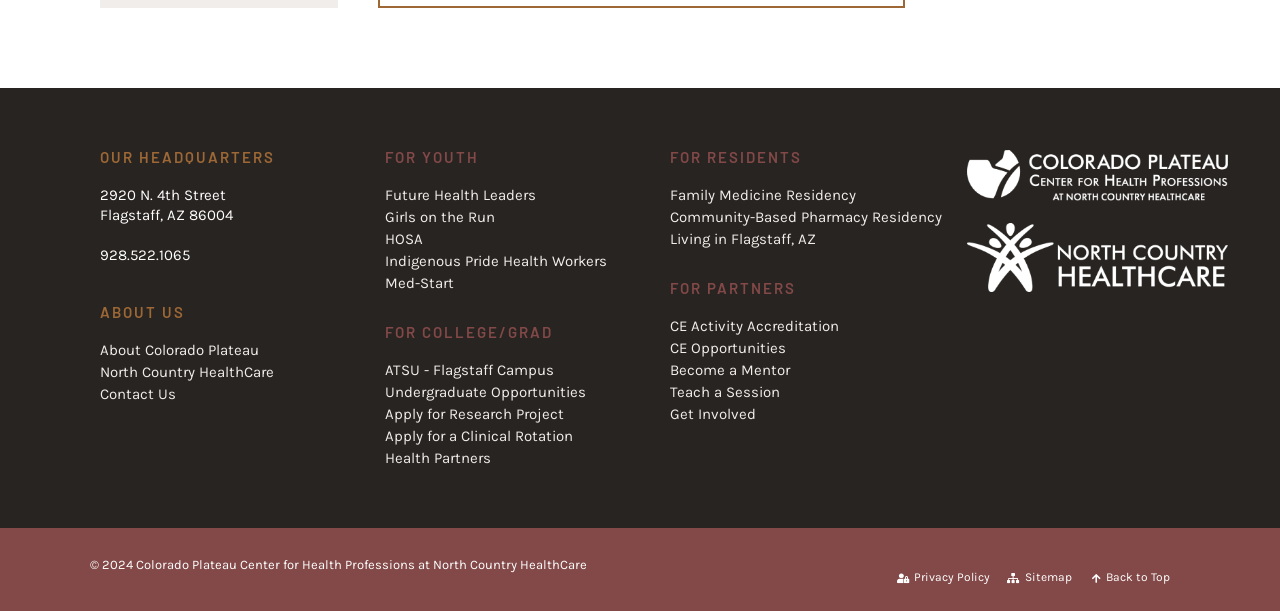Kindly respond to the following question with a single word or a brief phrase: 
What are the links at the bottom of the page?

Privacy Policy, Sitemap, Back to Top